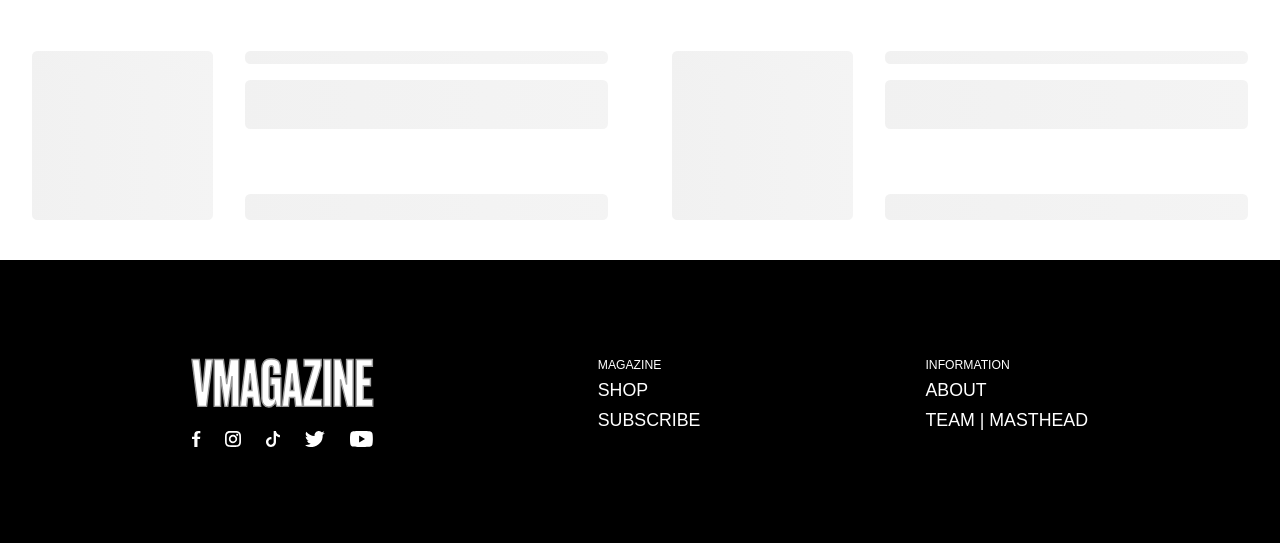What is the second menu item?
Examine the image and give a concise answer in one word or a short phrase.

SHOP